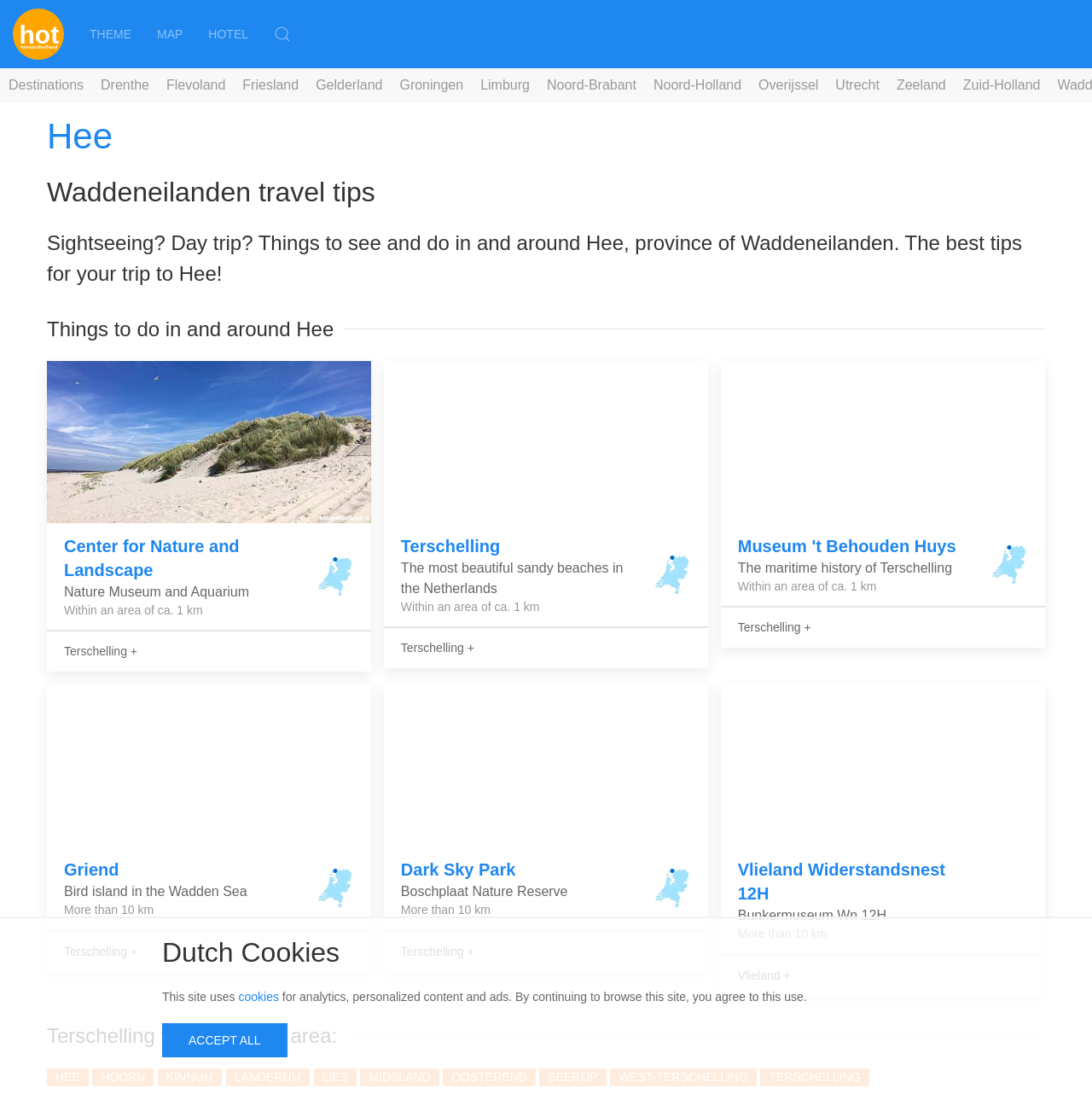Determine the bounding box coordinates of the section I need to click to execute the following instruction: "search for something". Provide the coordinates as four float numbers between 0 and 1, i.e., [left, top, right, bottom].

[0.239, 0.0, 0.278, 0.062]